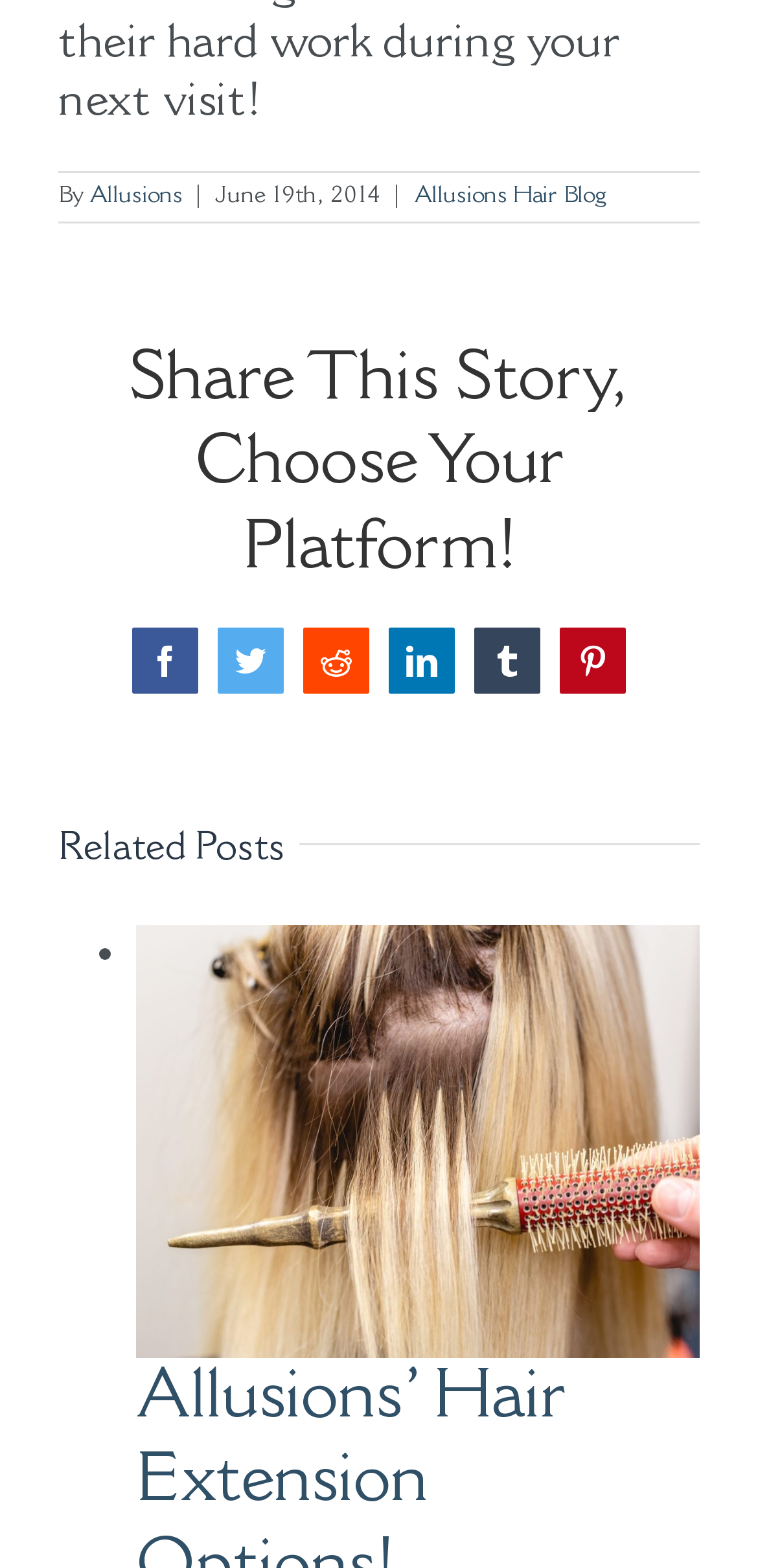Give a short answer using one word or phrase for the question:
How many list markers are present under 'Related Posts'?

1